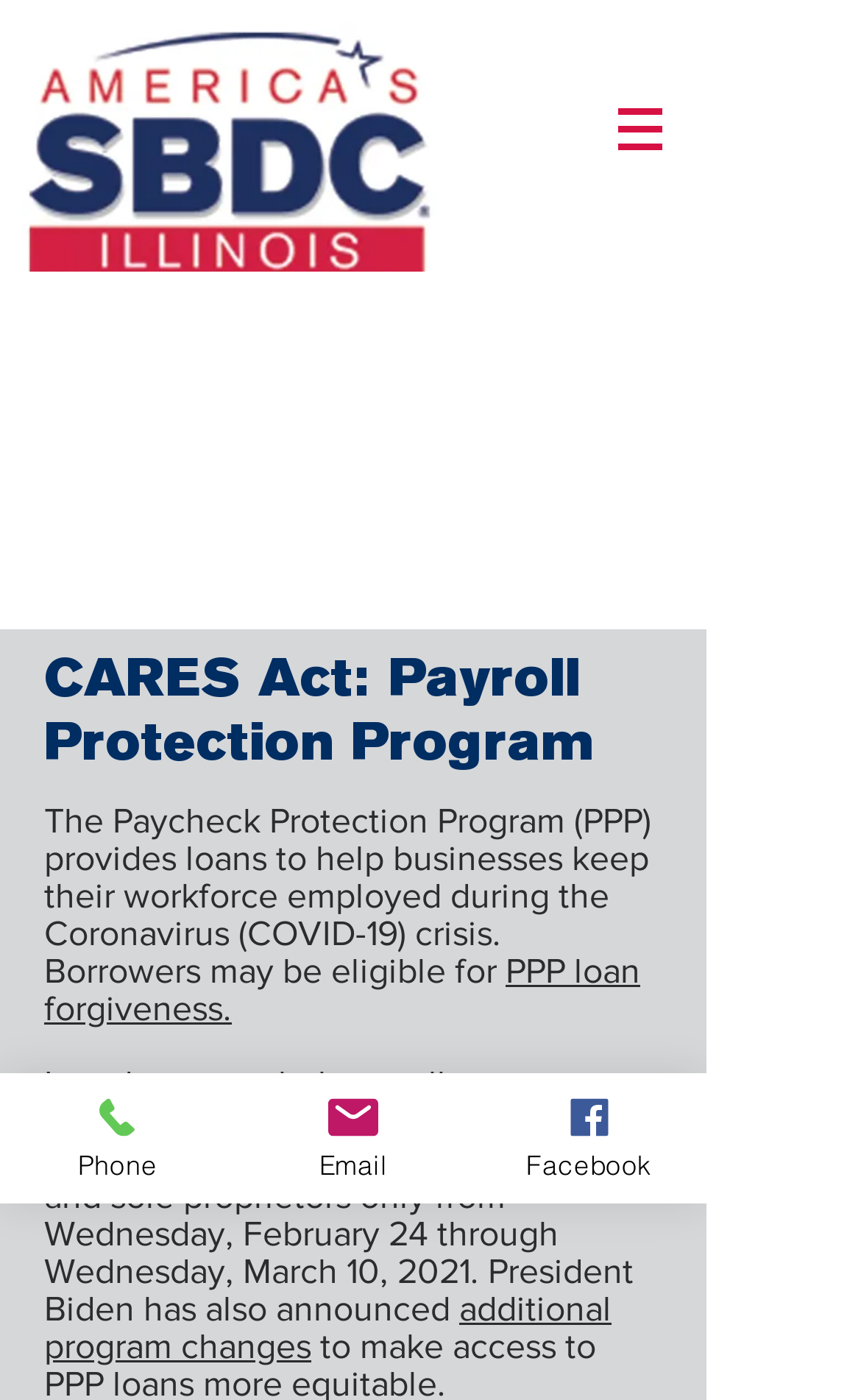Use a single word or phrase to respond to the question:
What is the purpose of the Paycheck Protection Program?

Help businesses keep workforce employed